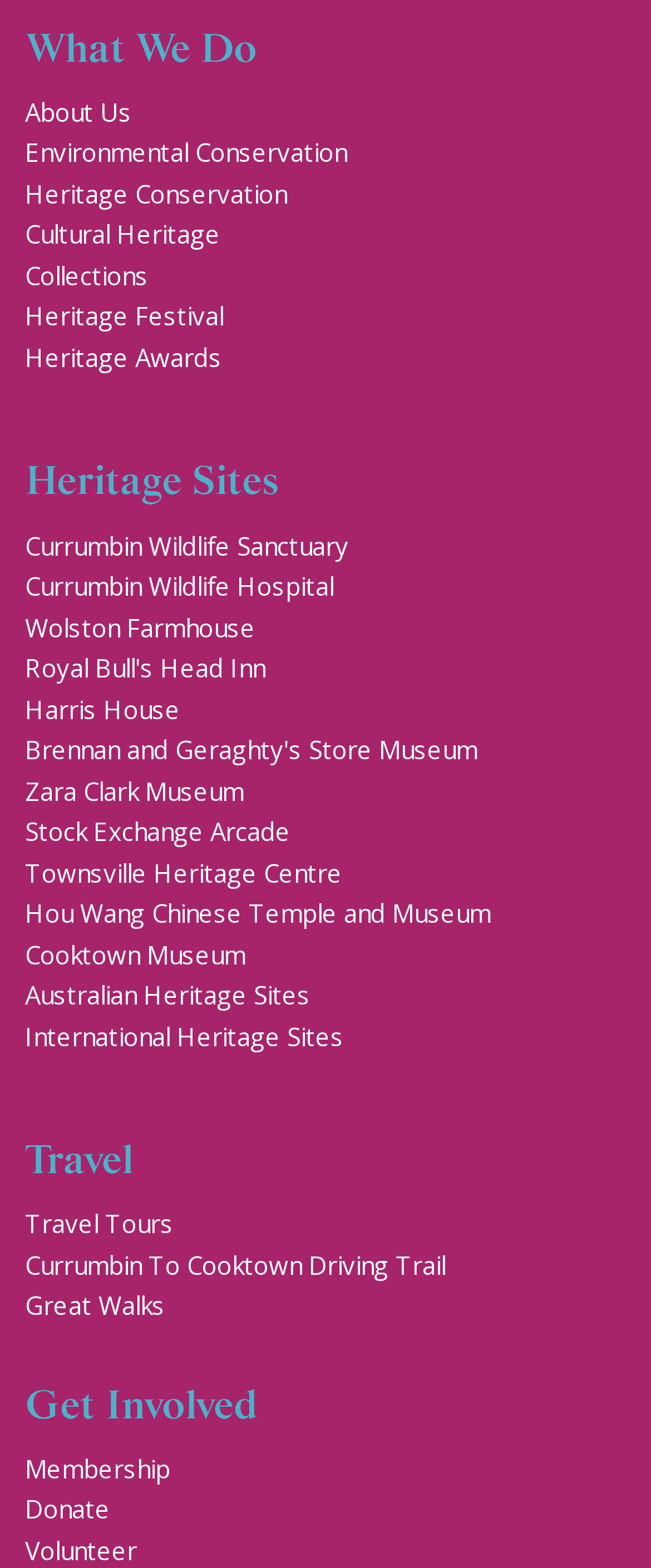Please specify the bounding box coordinates for the clickable region that will help you carry out the instruction: "Visit Heritage Sites".

[0.038, 0.293, 0.428, 0.324]